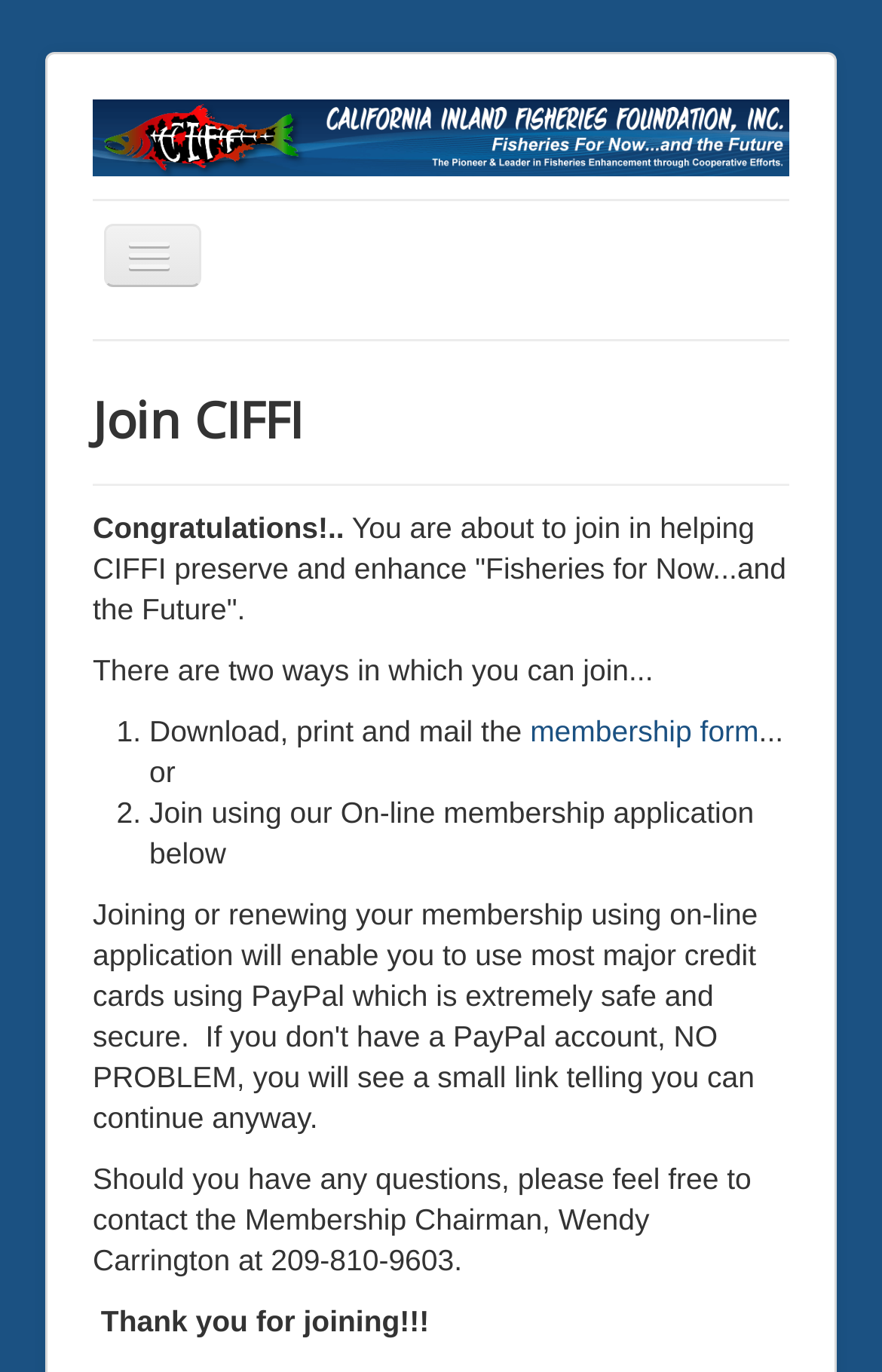Please identify the bounding box coordinates of the element's region that needs to be clicked to fulfill the following instruction: "Visit the Event Calendar page". The bounding box coordinates should consist of four float numbers between 0 and 1, i.e., [left, top, right, bottom].

[0.105, 0.354, 0.895, 0.406]